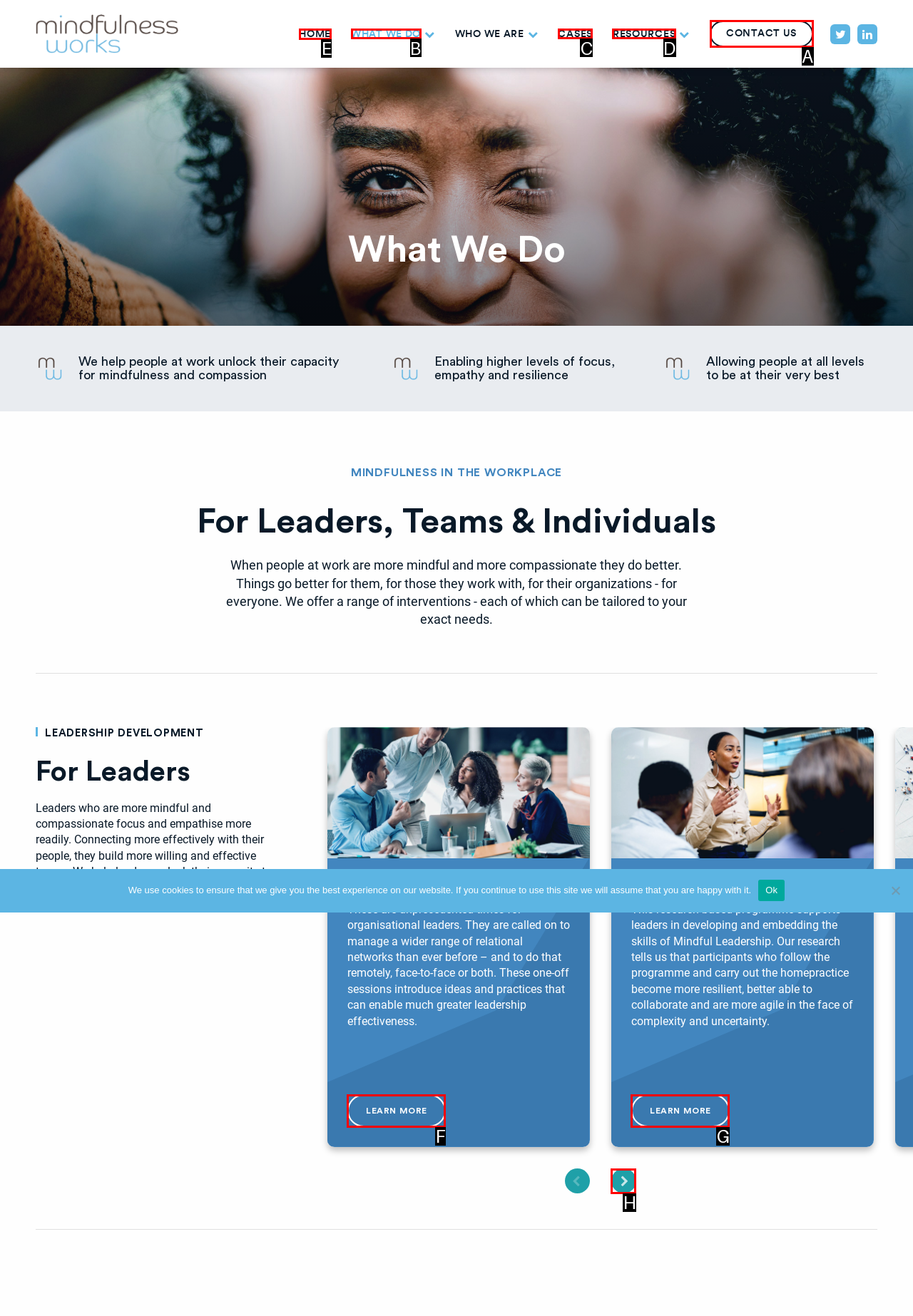From the given options, tell me which letter should be clicked to complete this task: Click on the 'More News' heading
Answer with the letter only.

None